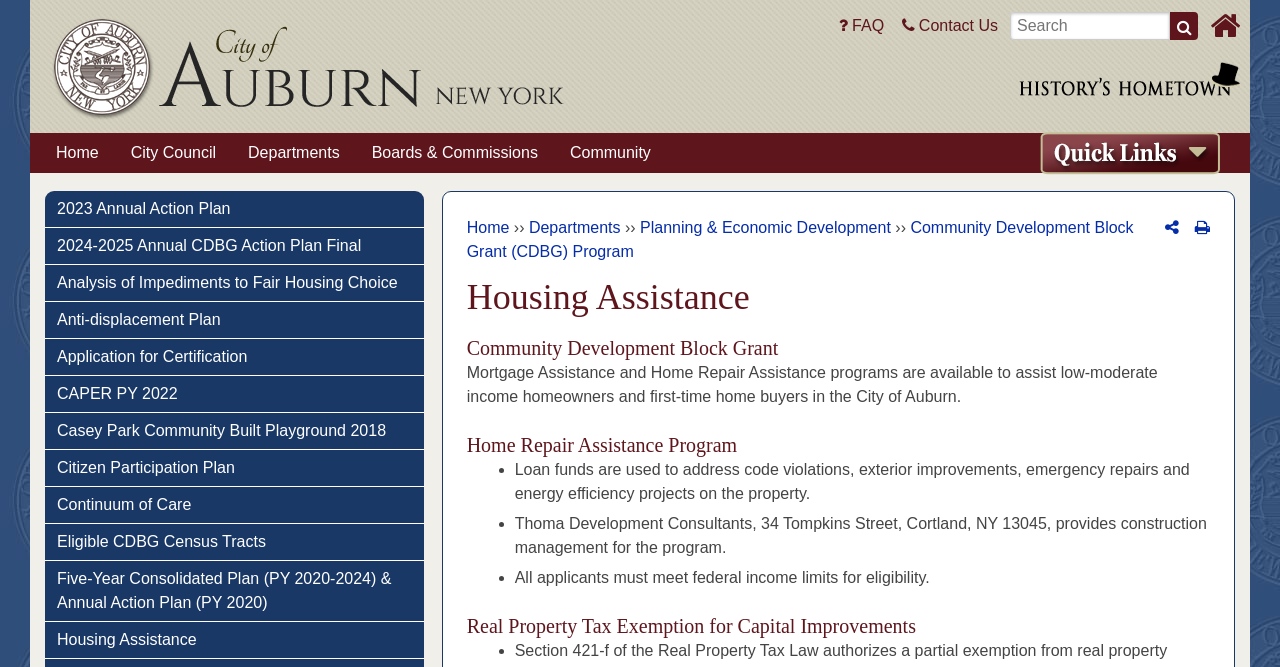Provide the bounding box coordinates of the HTML element this sentence describes: "Citizen Participation Plan". The bounding box coordinates consist of four float numbers between 0 and 1, i.e., [left, top, right, bottom].

[0.035, 0.675, 0.331, 0.729]